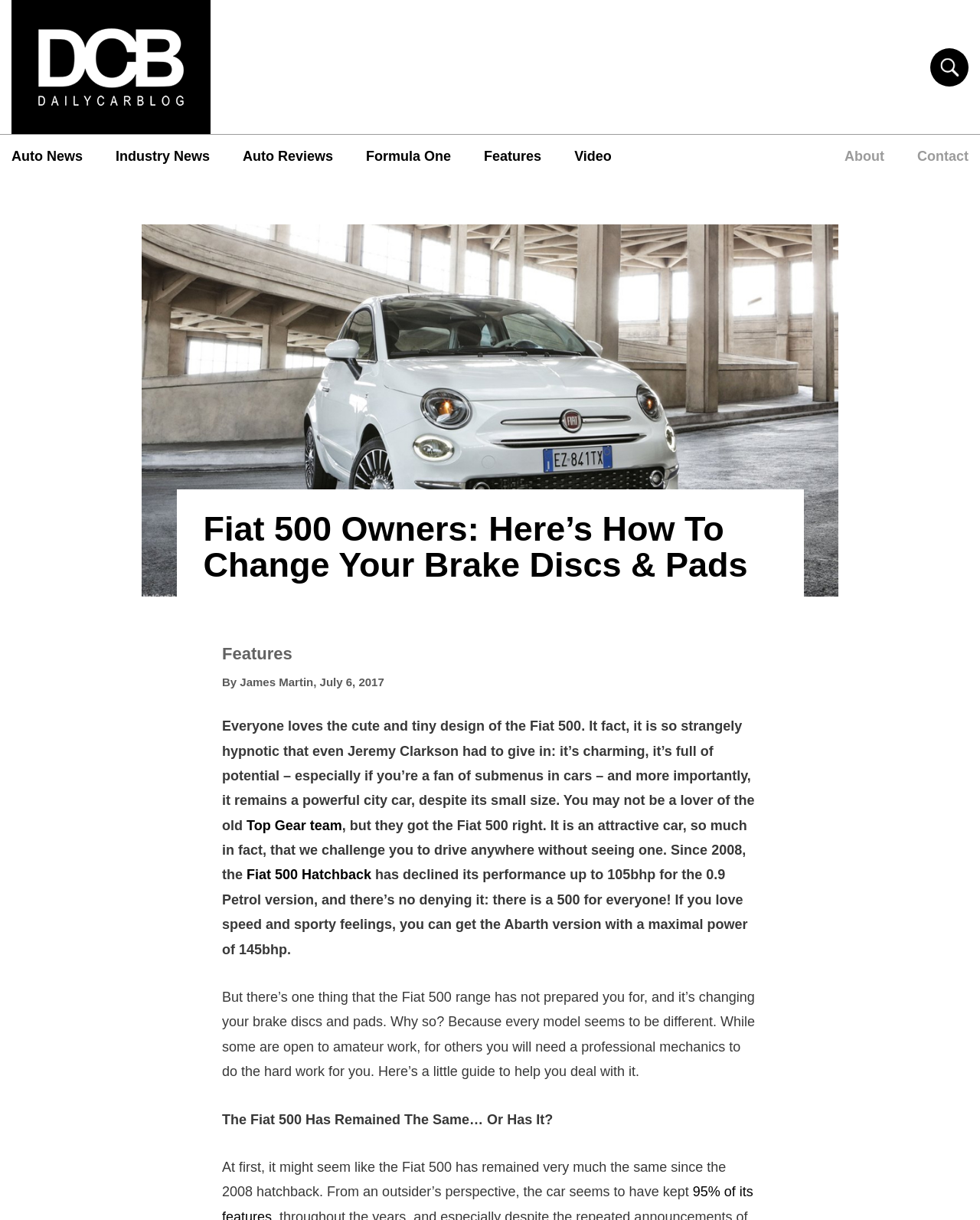Please provide a detailed answer to the question below by examining the image:
What is the name of the author of the article?

The author's name is mentioned in the article, specifically in the section where it says 'By James Martin'.